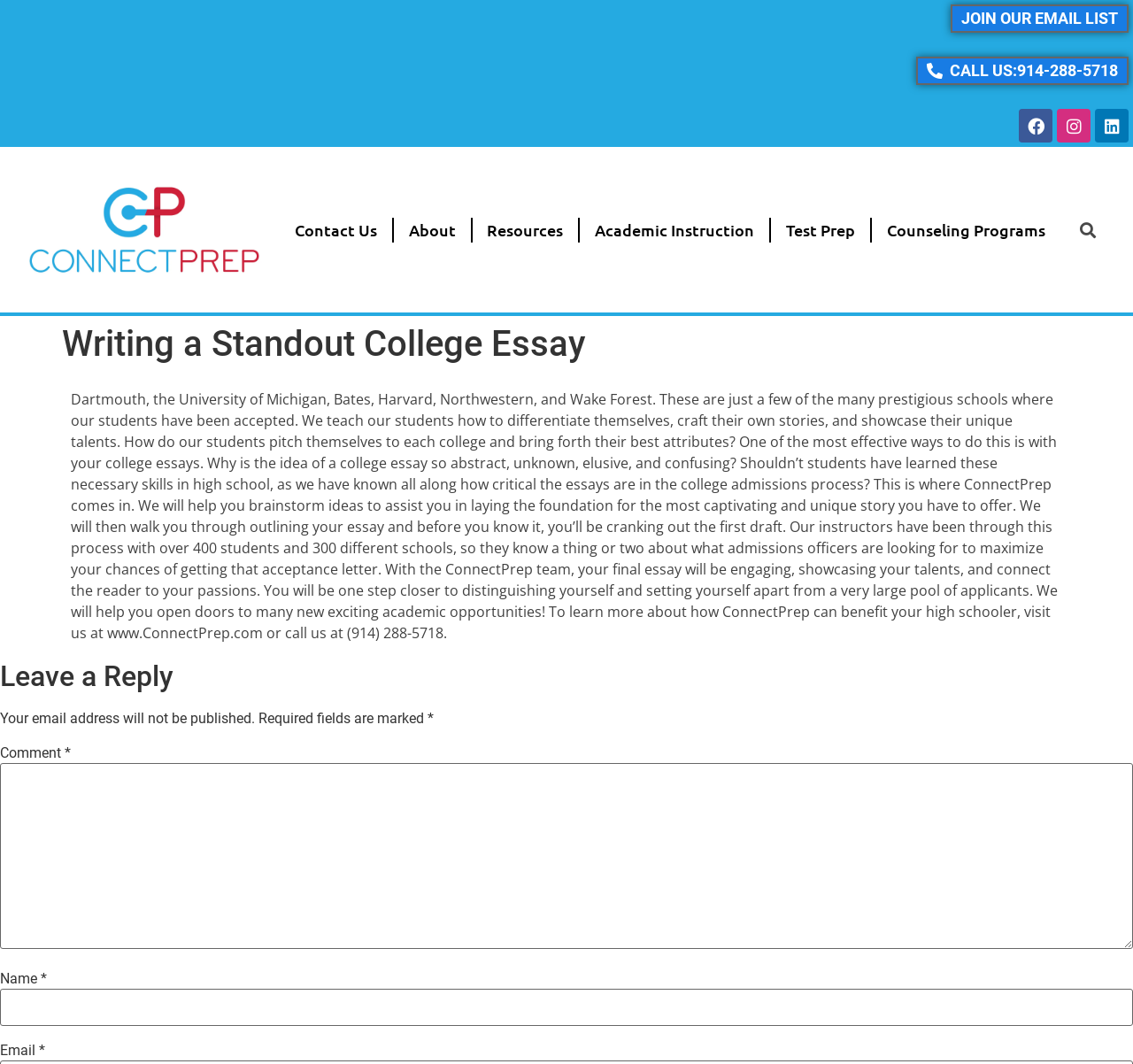Could you find the bounding box coordinates of the clickable area to complete this instruction: "Call the phone number"?

[0.809, 0.053, 0.996, 0.08]